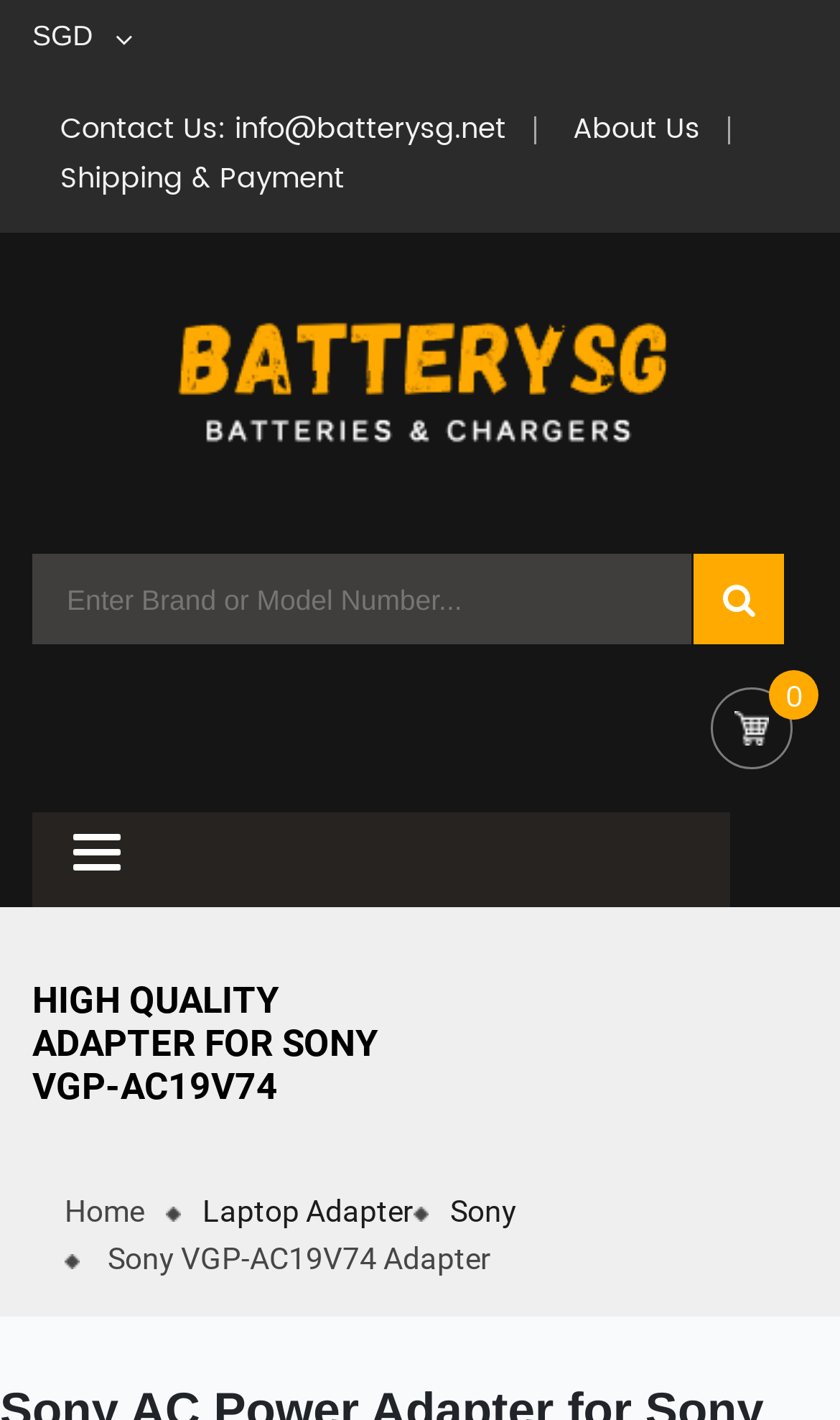Identify the bounding box coordinates of the element to click to follow this instruction: 'Search for a product'. Ensure the coordinates are four float values between 0 and 1, provided as [left, top, right, bottom].

[0.038, 0.39, 0.823, 0.454]